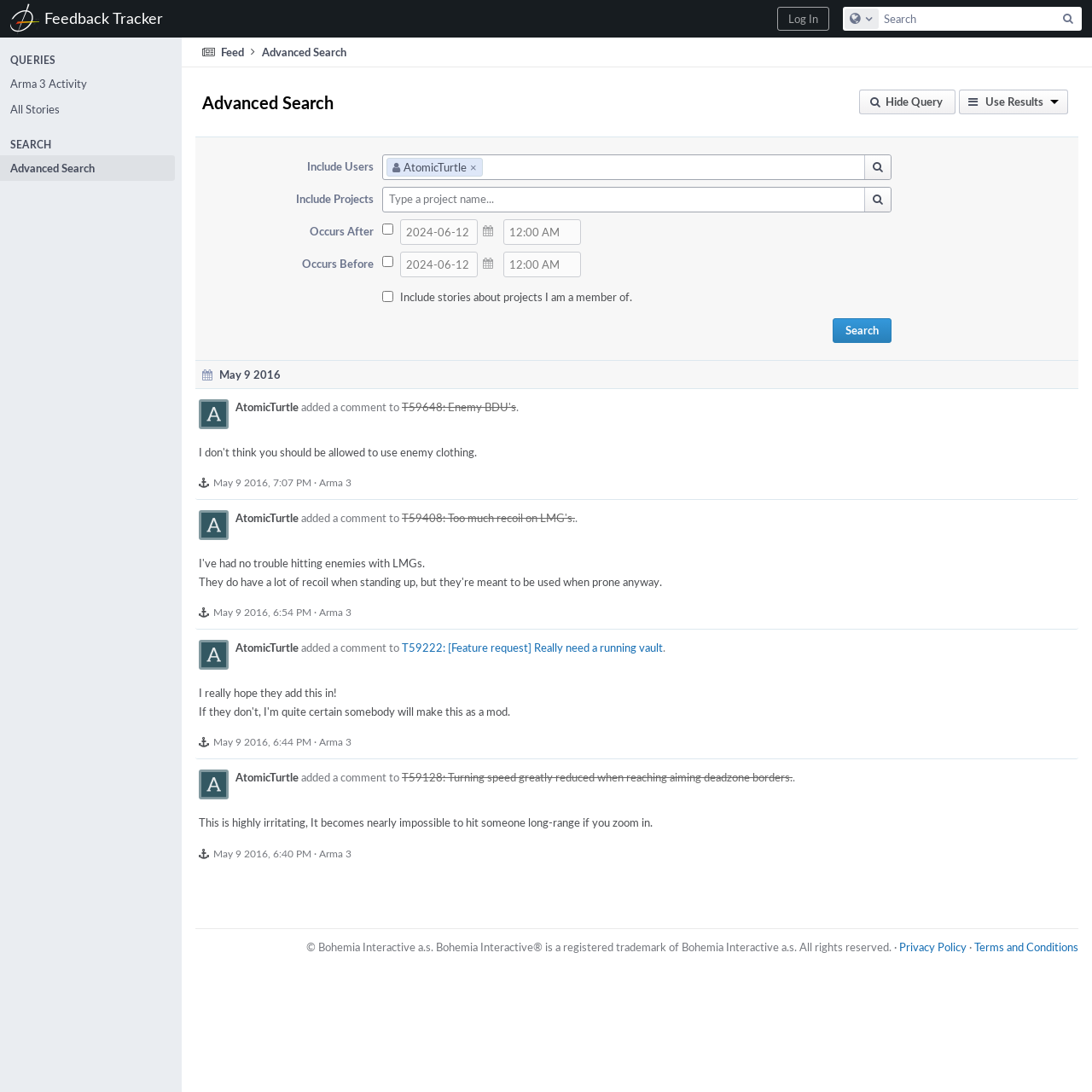What is the purpose of this webpage?
Answer the question with a thorough and detailed explanation.

The webpage is designed for advanced search functionality, allowing users to filter and refine their search results based on various criteria such as queries, projects, and dates.